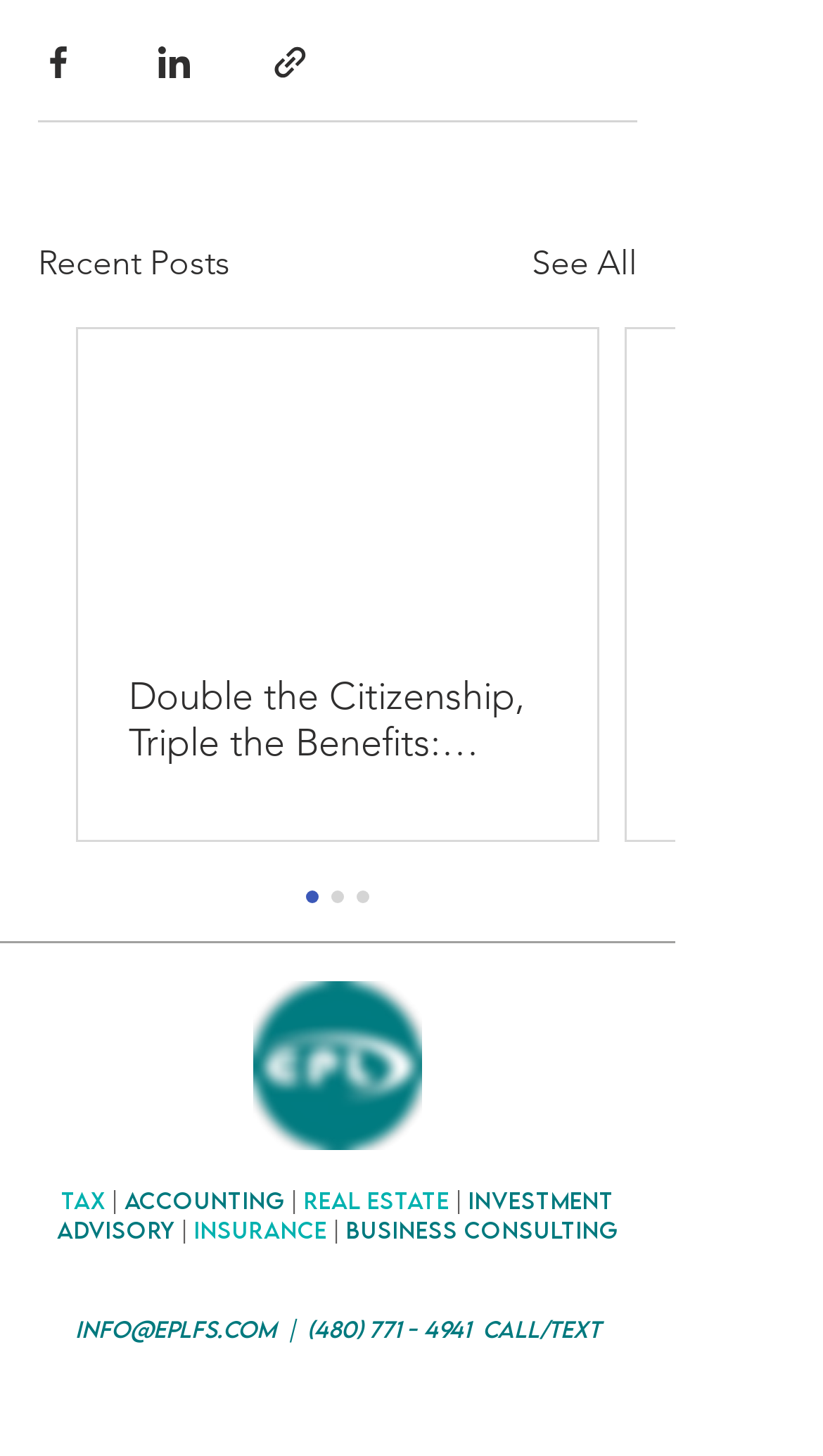Find the bounding box coordinates for the element that must be clicked to complete the instruction: "View recent posts". The coordinates should be four float numbers between 0 and 1, indicated as [left, top, right, bottom].

[0.046, 0.164, 0.279, 0.199]